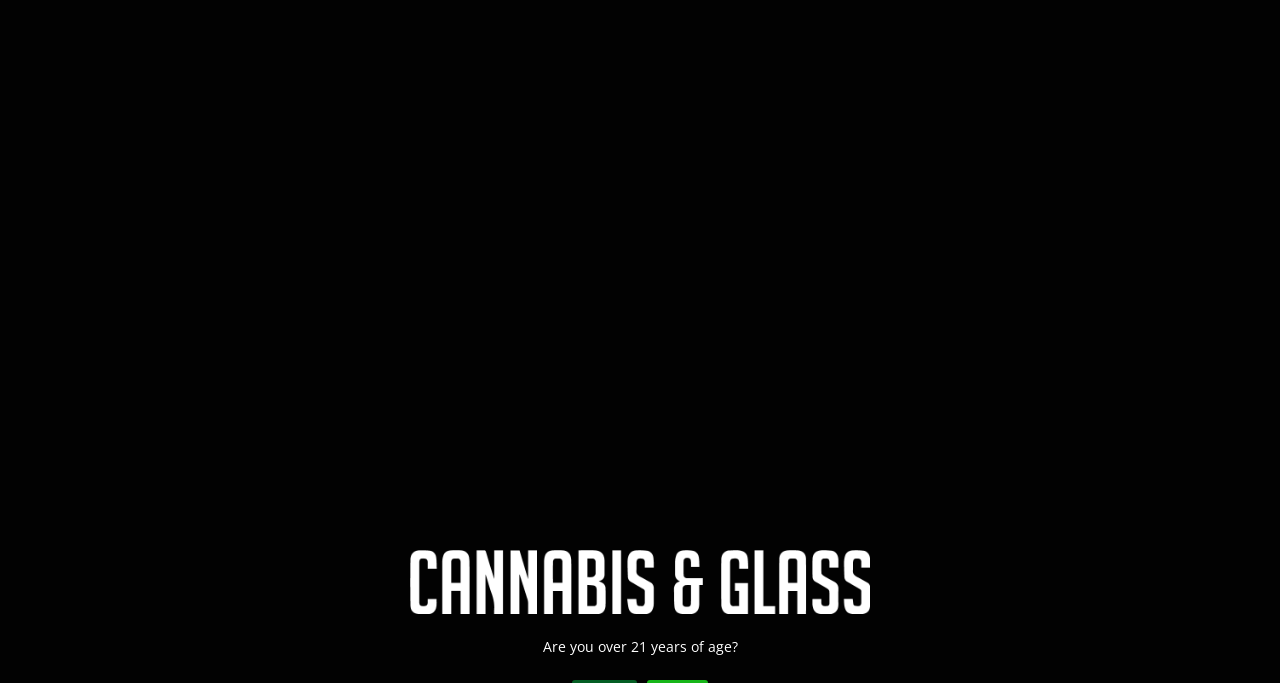Can you determine the main header of this webpage?

WHAT ARE THC-THCA DIAMONDS?